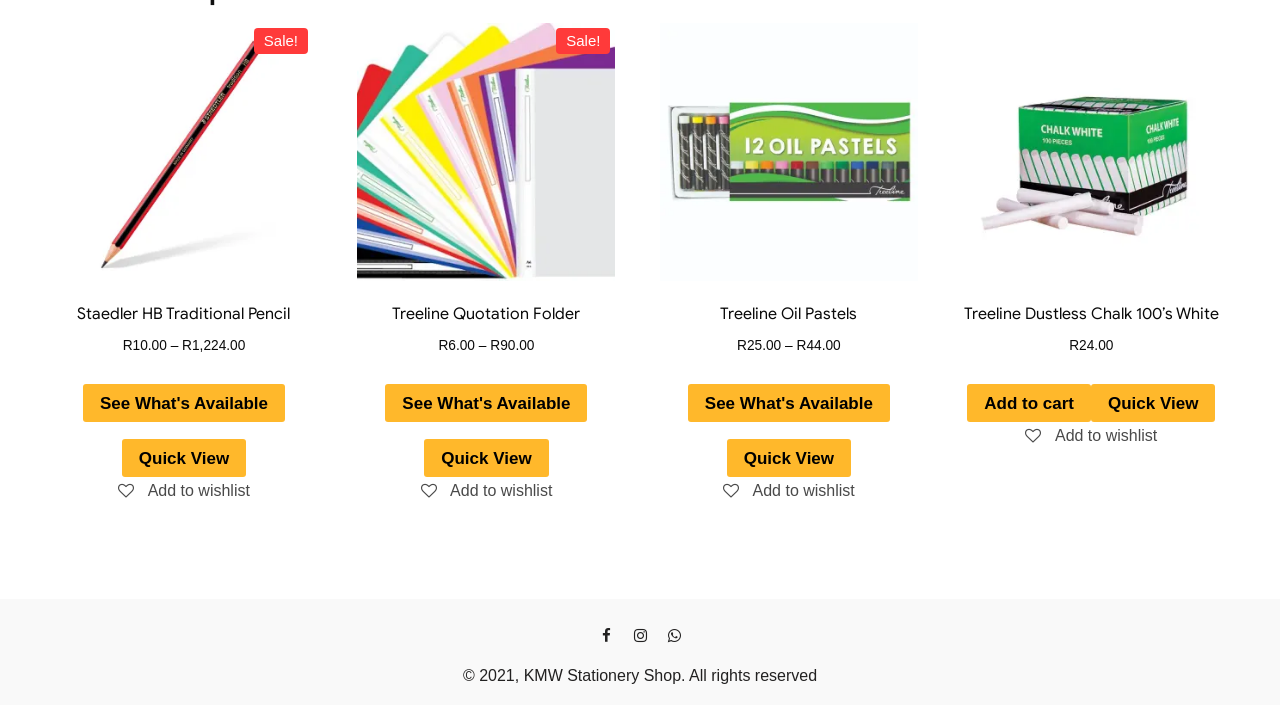Using the information in the image, give a detailed answer to the following question: How many products are displayed on this page?

I counted the number of product links on the page, and there are 5 products displayed.